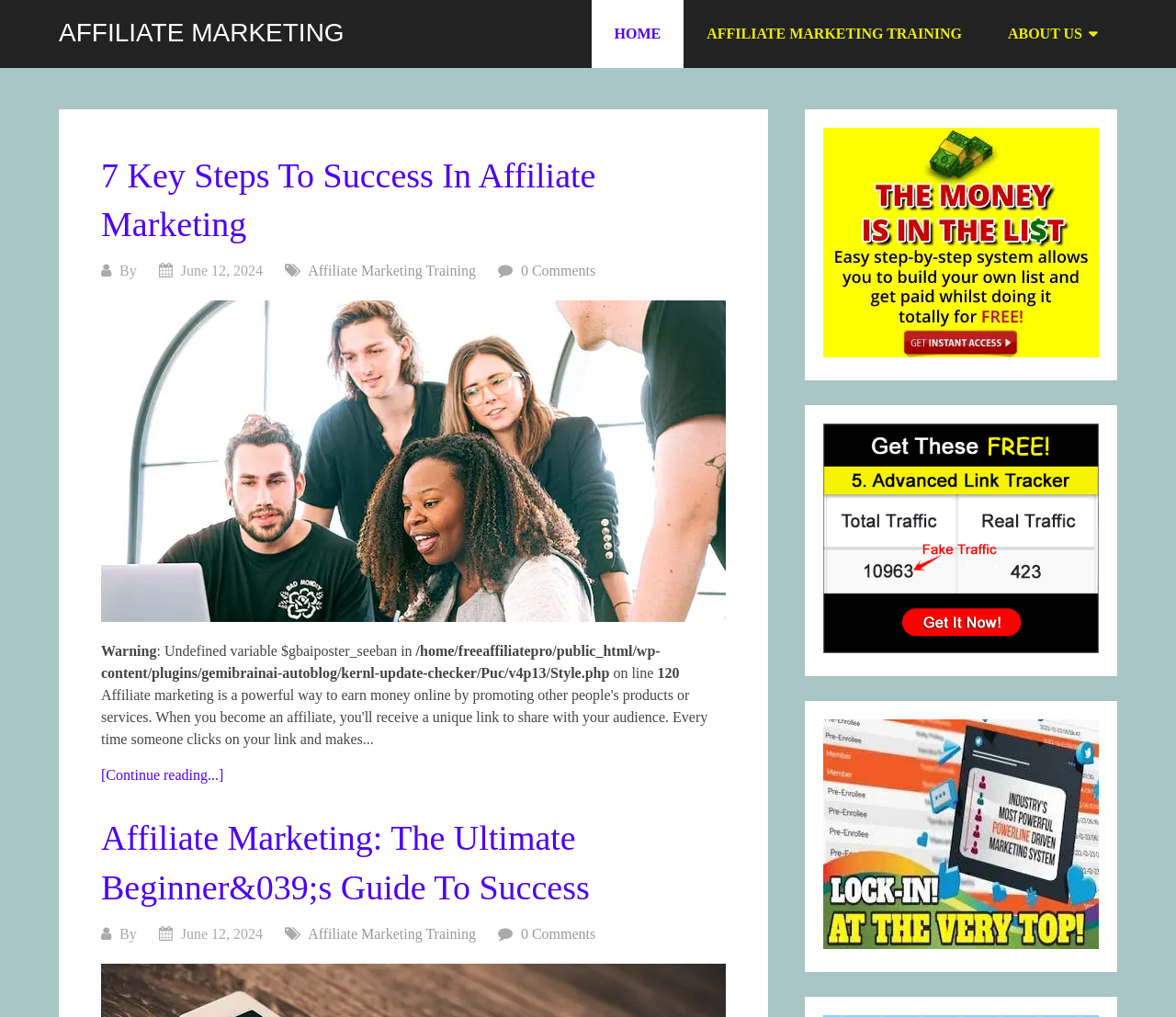Please answer the following question using a single word or phrase: 
What is the title of the first article?

7 Key Steps To Success In Affiliate Marketing